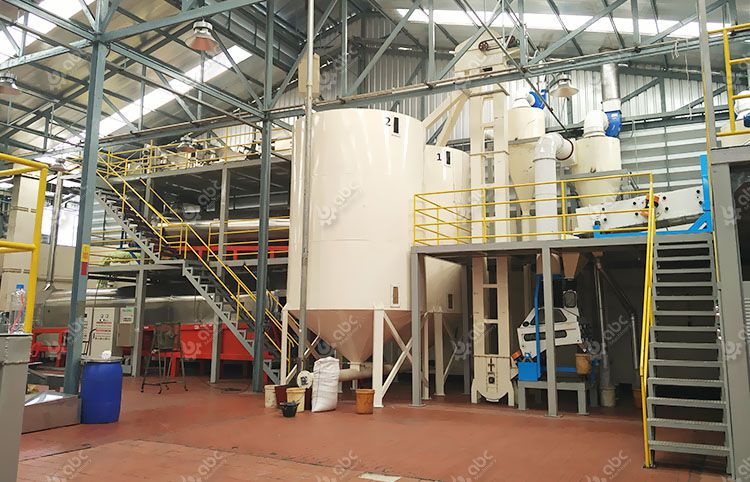Illustrate the image with a detailed caption.

The image showcases a well-designed small sesame oil extraction plant, specifically tailored for efficient oil processing. Featuring a spacious industrial layout, the facility is equipped with large white silos and various processing machinery, all strategically positioned for optimal workflow. A staircase with a yellow railing facilitates access to the upper levels, where additional equipment may be located. The plant's design emphasizes functionality, ensuring a streamlined process for extracting high-quality sesame oil. This setup exemplifies modern small-scale oil mill technology, making it an ideal choice for entrepreneurs looking to venture into the oil manufacturing business with minimal investment.